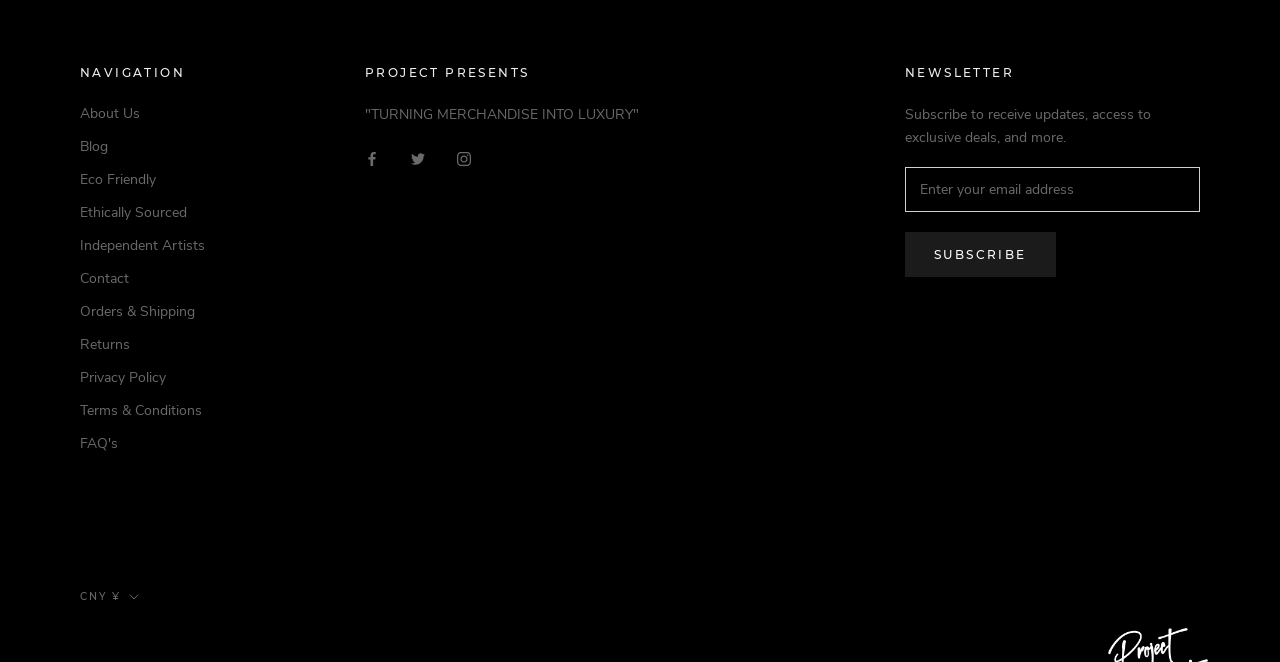Extract the bounding box coordinates for the UI element described by the text: "Orders & Shipping". The coordinates should be in the form of [left, top, right, bottom] with values between 0 and 1.

[0.062, 0.455, 0.16, 0.487]